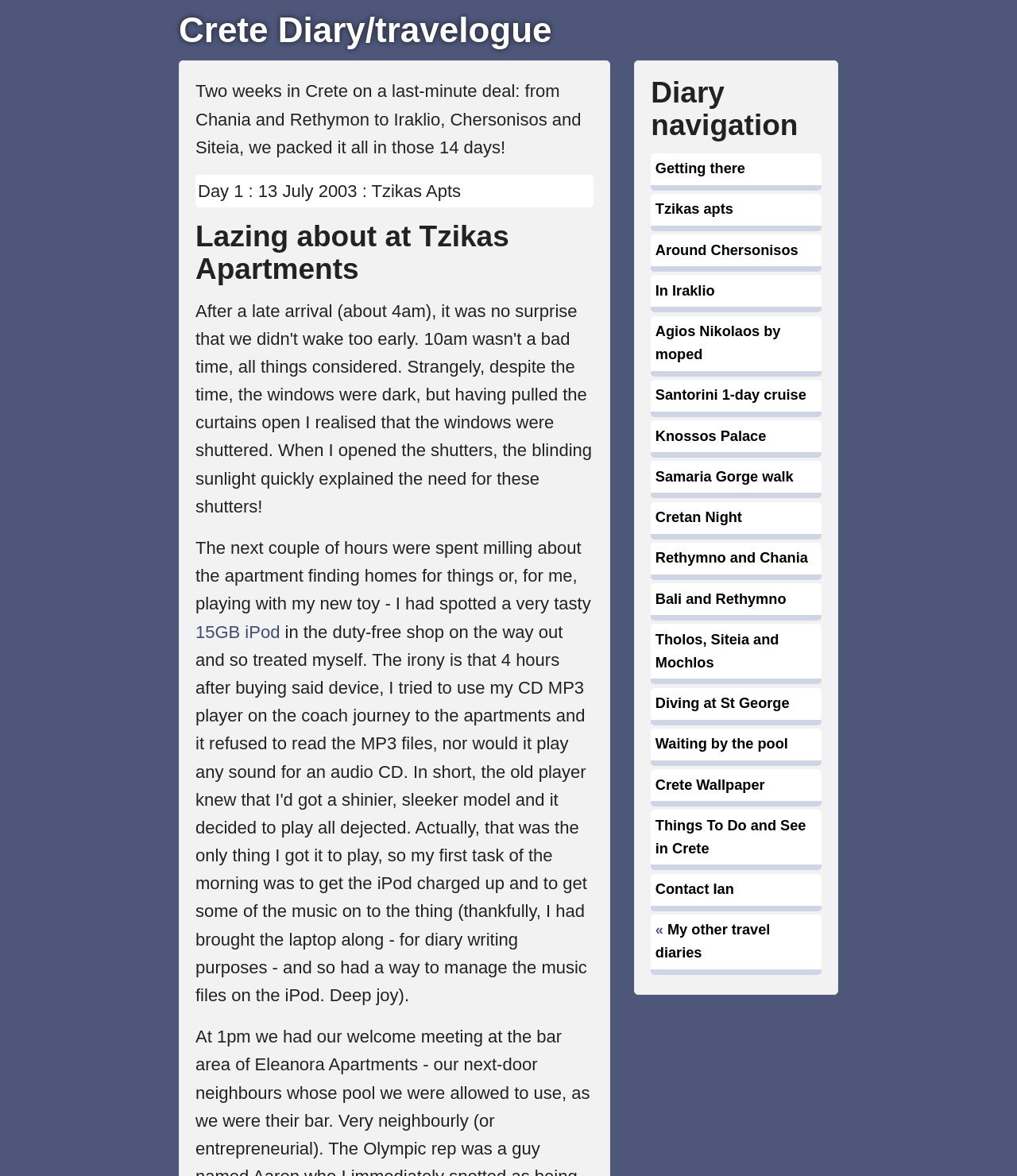Return the bounding box coordinates of the UI element that corresponds to this description: "Agios Nikolaos by moped". The coordinates must be given as four float numbers in the range of 0 and 1, [left, top, right, bottom].

[0.64, 0.269, 0.808, 0.32]